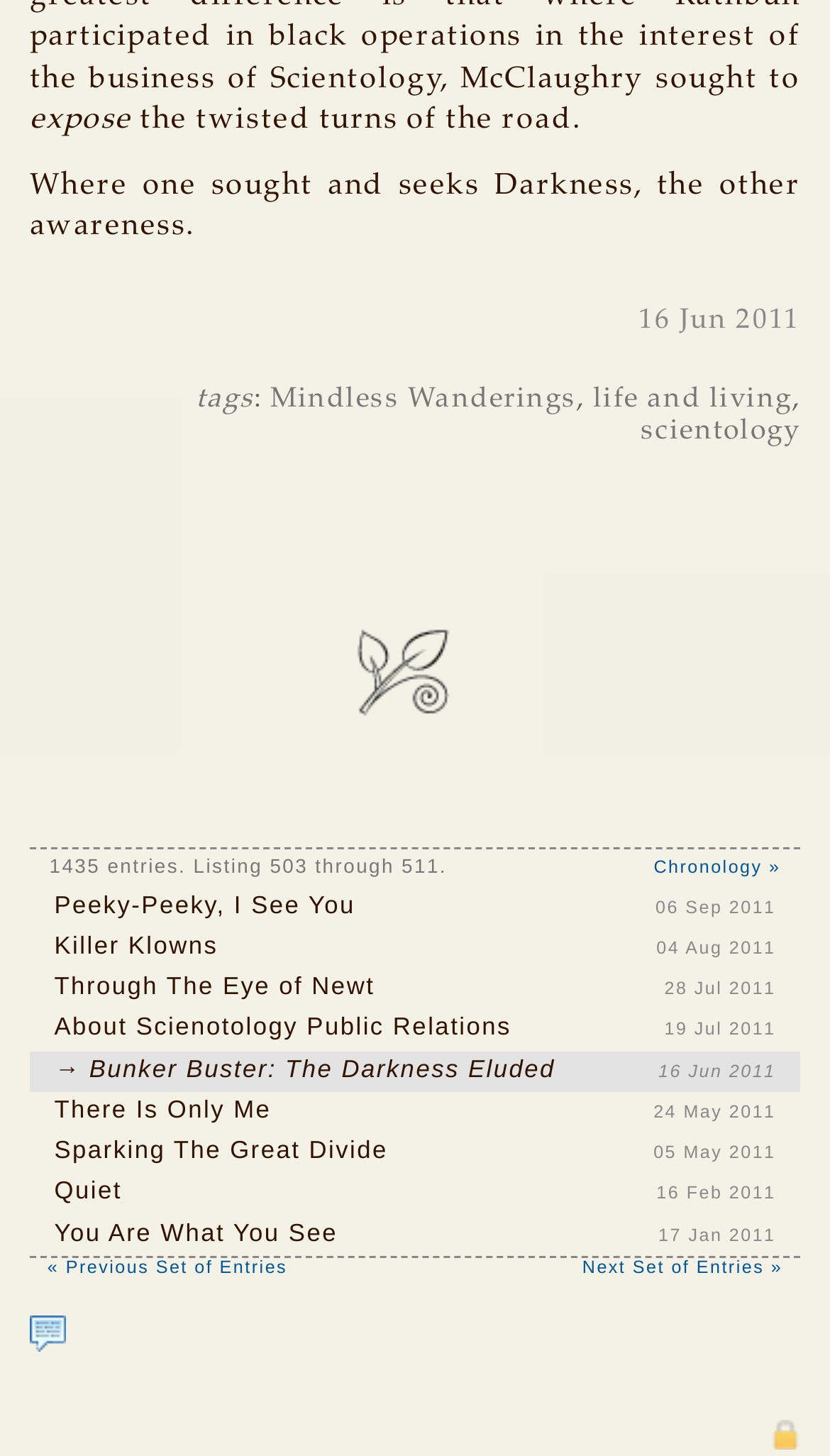Please identify the bounding box coordinates of the clickable region that I should interact with to perform the following instruction: "read the post 'Peeky-Peeky, I See You'". The coordinates should be expressed as four float numbers between 0 and 1, i.e., [left, top, right, bottom].

[0.036, 0.609, 0.964, 0.637]